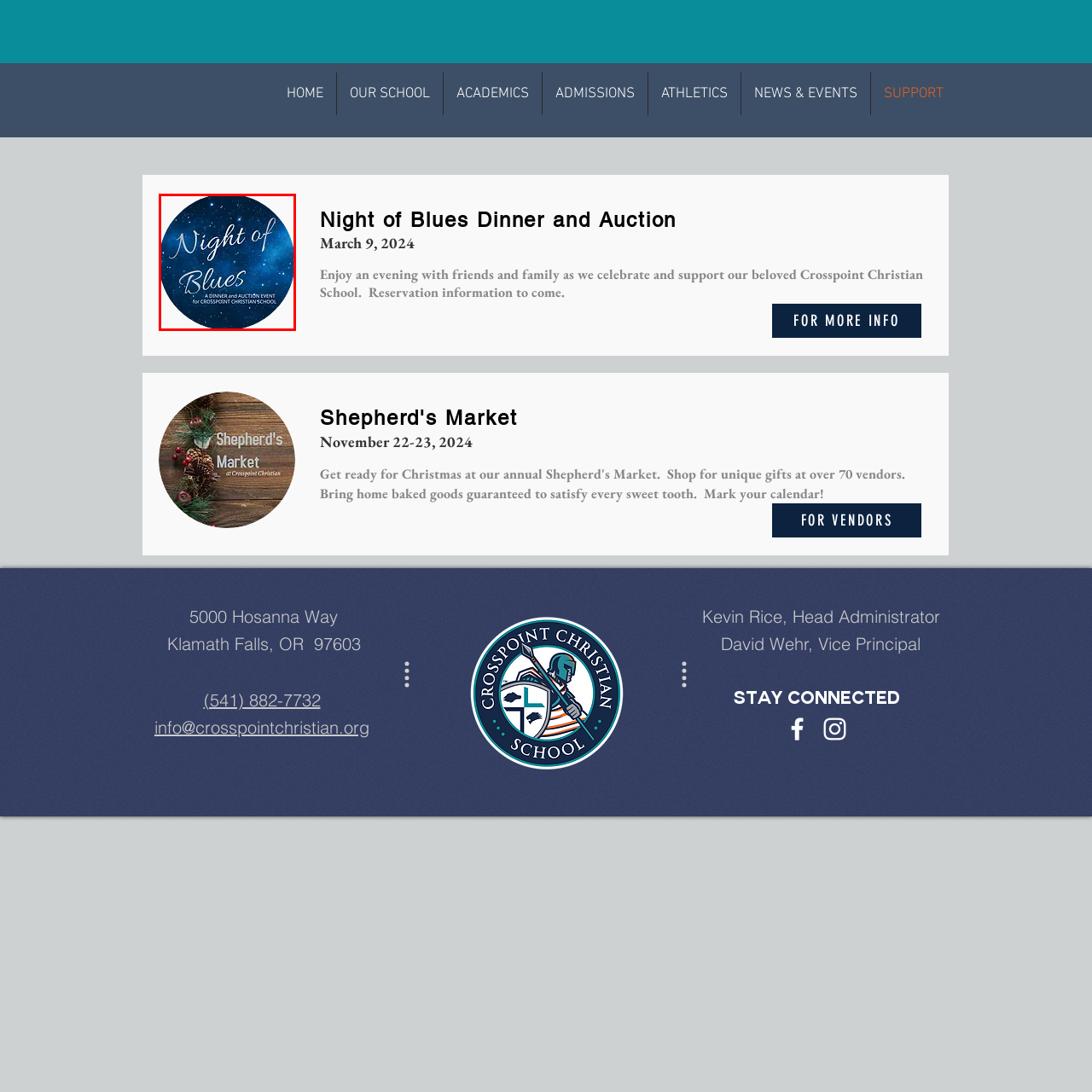Describe the features and objects visible in the red-framed section of the image in detail.

The image features the logo for the "Night of Blues," a dinner and auction event organized to benefit Crosspoint Christian School. Set against a captivating background of deep blue tones resembling a starry night sky, the logo prominently displays the event's name in elegant, flowing script. Below the main title, in a lighter font, it states "A DINNER and AUCTION EVENT for CROSSPOINT CHRISTIAN SCHOOL," emphasizing the purpose of the gathering. This visually appealing design evokes a sense of celebration and community, inviting attendees to enjoy an evening of camaraderie and support for the school.